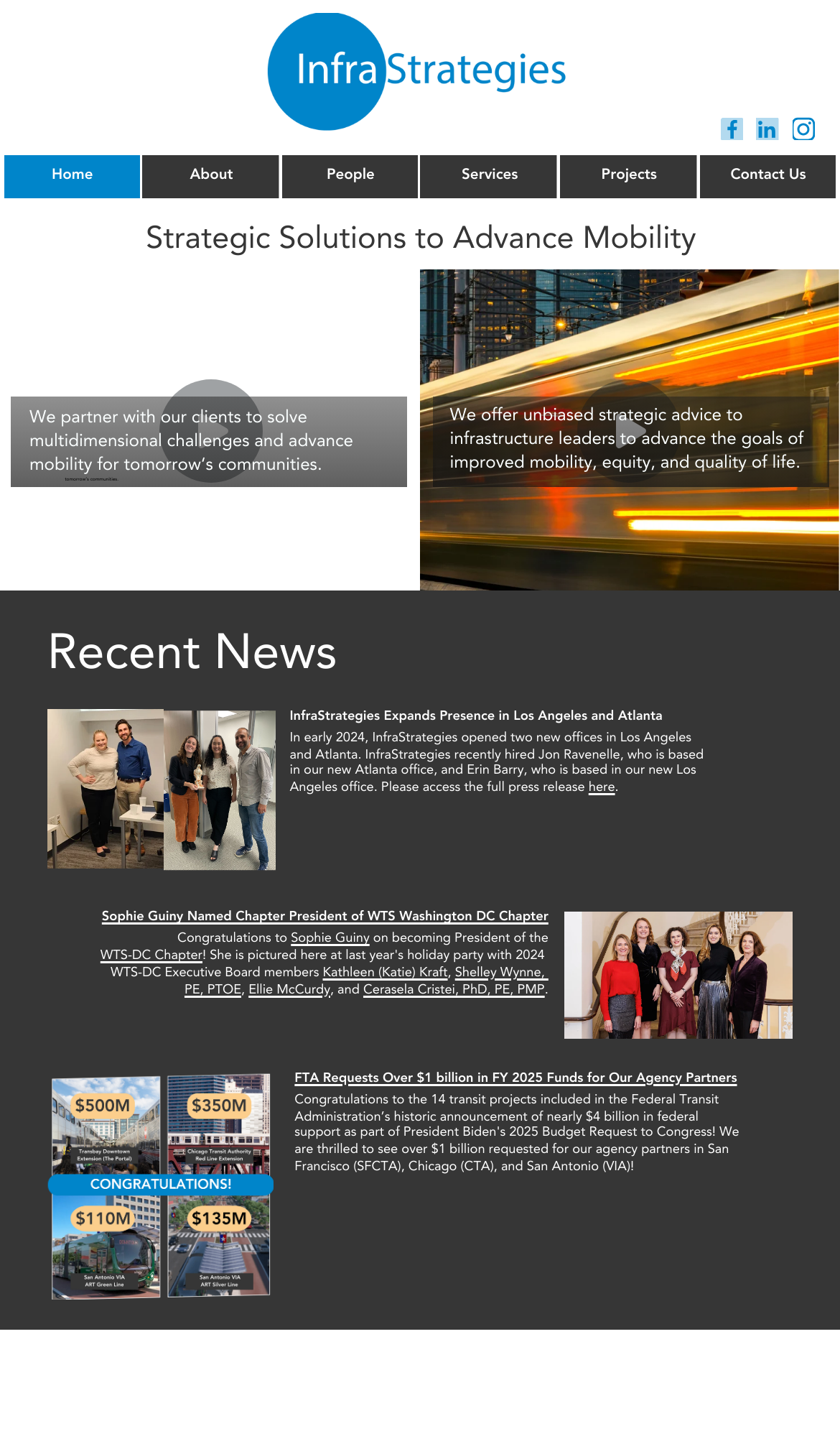What is the topic of the recent news?
Look at the image and provide a detailed response to the question.

I looked at the recent news section and saw that all the news articles are related to InfraStrategies, such as the company expanding its presence in Los Angeles and Atlanta, and its employees taking on new roles.